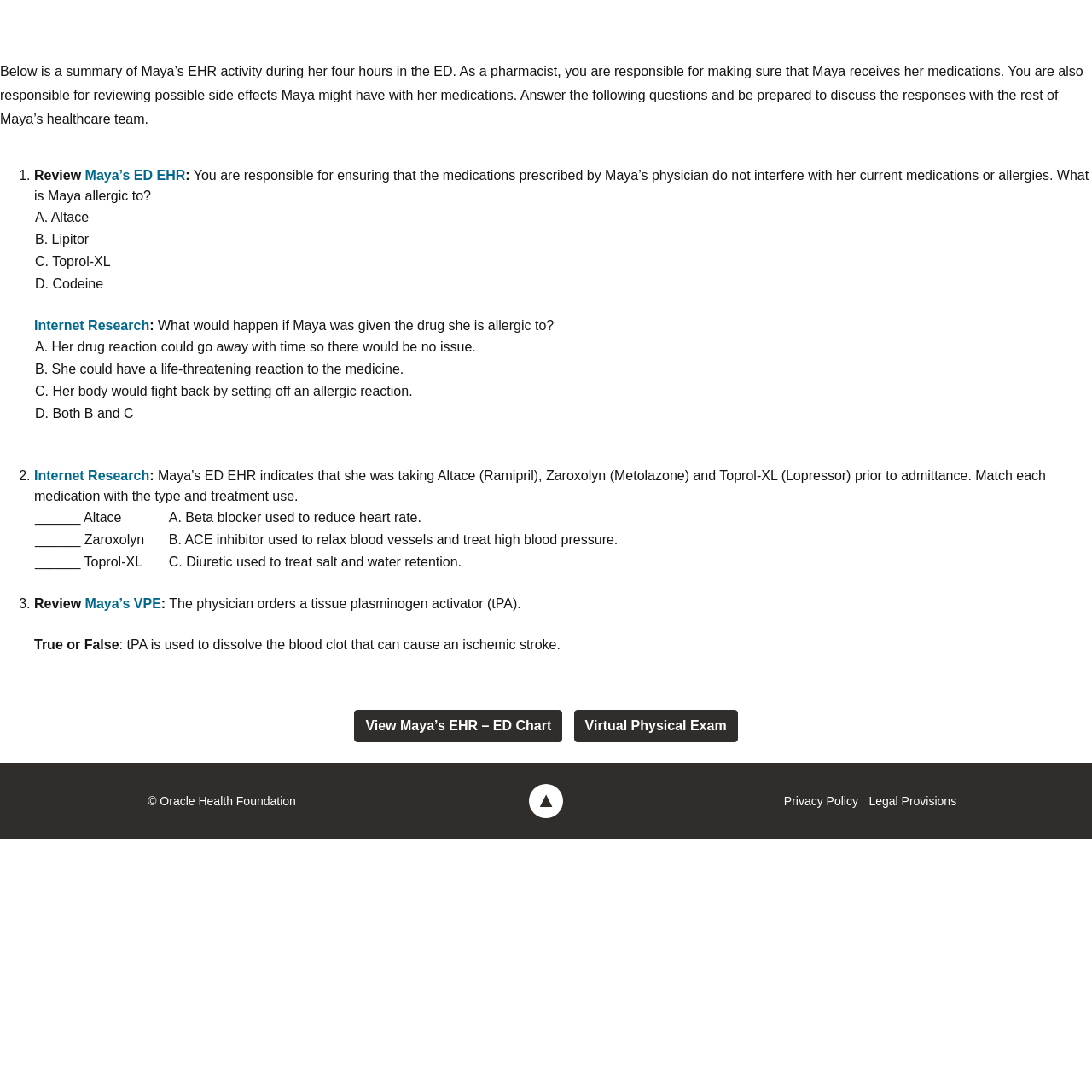Offer a thorough description of the webpage.

The webpage appears to be an educational platform for pharmacists, specifically focused on a case study of a patient named Maya. The page is divided into sections, with a summary of Maya's EHR activity at the top, followed by a series of questions and tasks for the pharmacist to complete.

The first section presents a summary of Maya's EHR activity, with a brief description of her medical history and current medications. Below this, there are three numbered questions, each with a link to relevant information, such as Maya's ED EHR or Internet Research.

The first question asks the pharmacist to review Maya's medications and identify any potential allergies. This is followed by a table with four options, each listing a different medication and asking the pharmacist to identify the correct answer.

The second question asks the pharmacist to match each of Maya's medications with their corresponding type and treatment use. This is presented in a table format, with three rows, each listing a medication and its corresponding type and treatment use.

The third question asks the pharmacist to review Maya's VPE and answer a true or false question about the use of tissue plasminogen activator (tPA).

At the bottom of the page, there are two buttons, "View Maya's EHR – ED Chart" and "Virtual Physical Exam", which allow the pharmacist to access additional information and complete further tasks.

The page also includes a footer section with copyright information, a link to the Oracle Health Foundation, and links to the Privacy Policy and Legal Provisions.